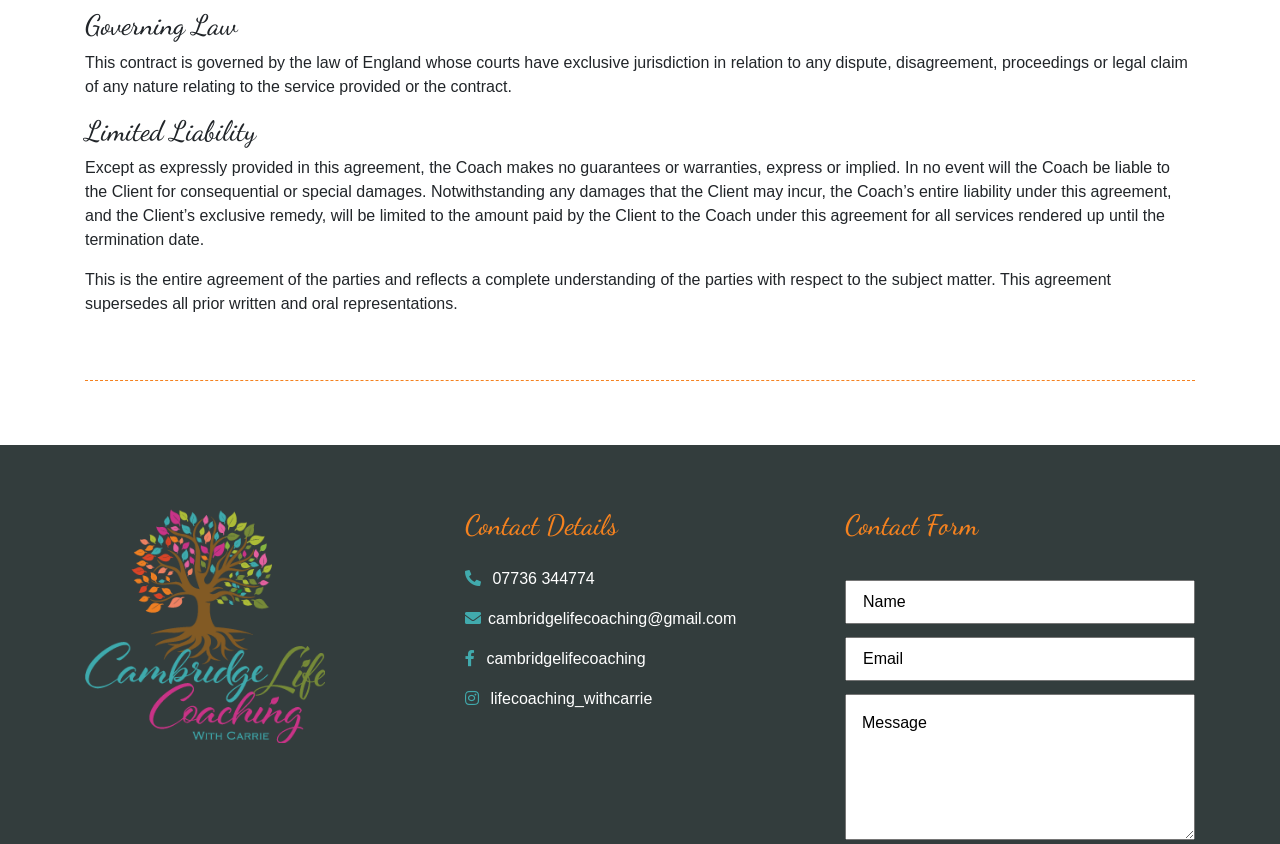Using the element description: "input value="Message" Message", determine the bounding box coordinates for the specified UI element. The coordinates should be four float numbers between 0 and 1, [left, top, right, bottom].

[0.66, 0.822, 0.934, 0.995]